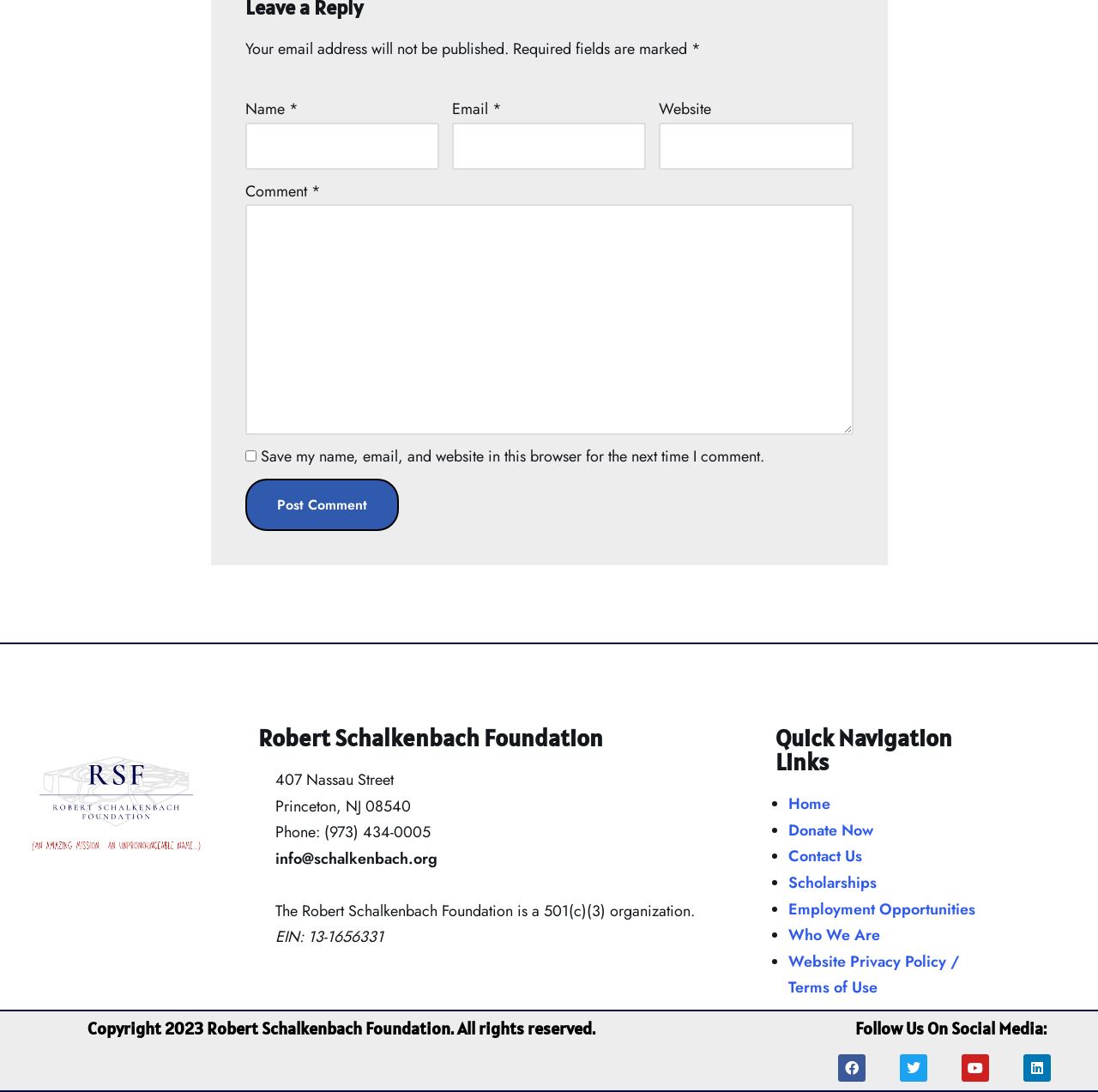Please identify the bounding box coordinates of the region to click in order to complete the given instruction: "Visit the Home page". The coordinates should be four float numbers between 0 and 1, i.e., [left, top, right, bottom].

[0.718, 0.726, 0.756, 0.746]